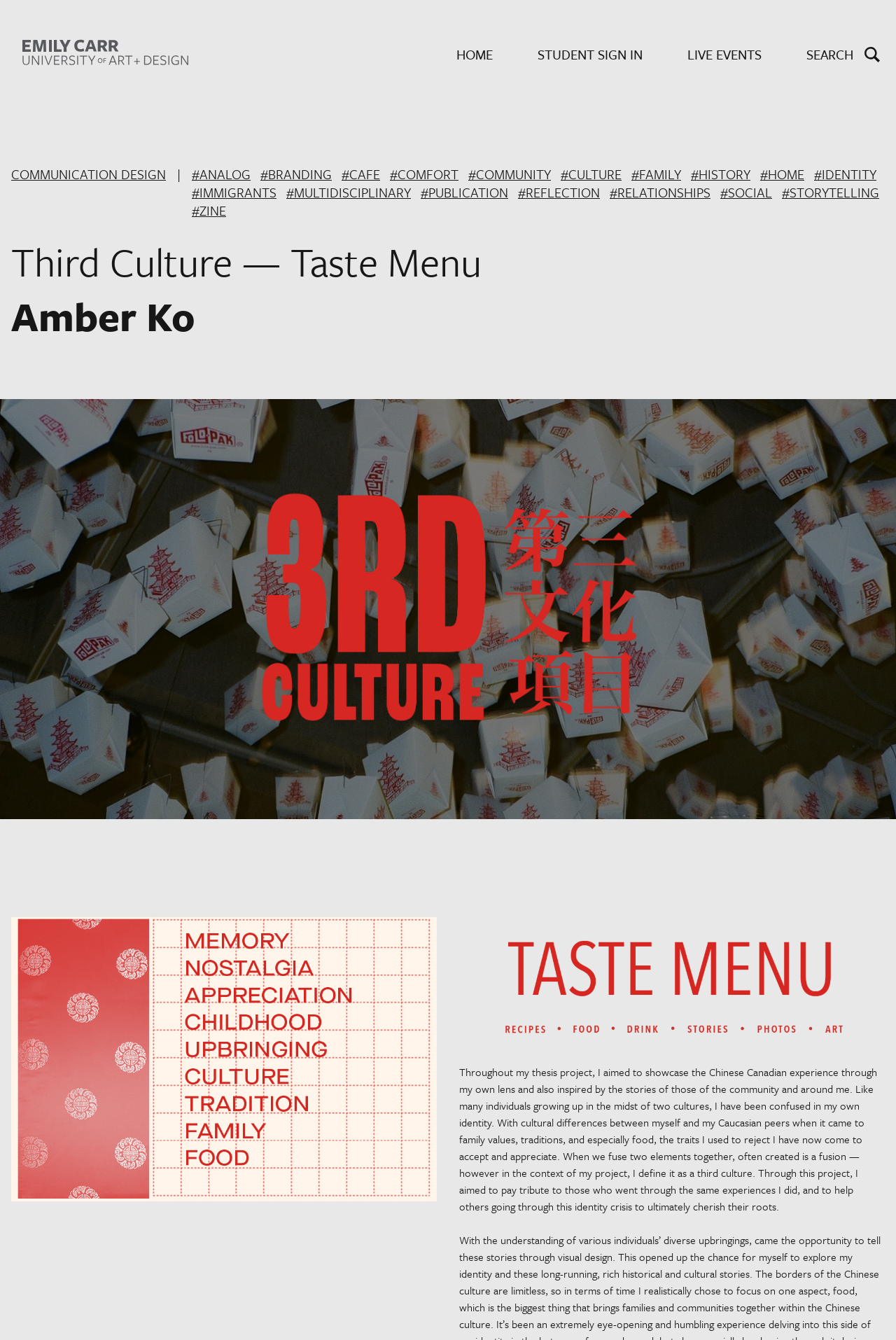Please identify the bounding box coordinates of the element that needs to be clicked to perform the following instruction: "Explore the '#IDENTITY' category".

[0.909, 0.123, 0.978, 0.137]